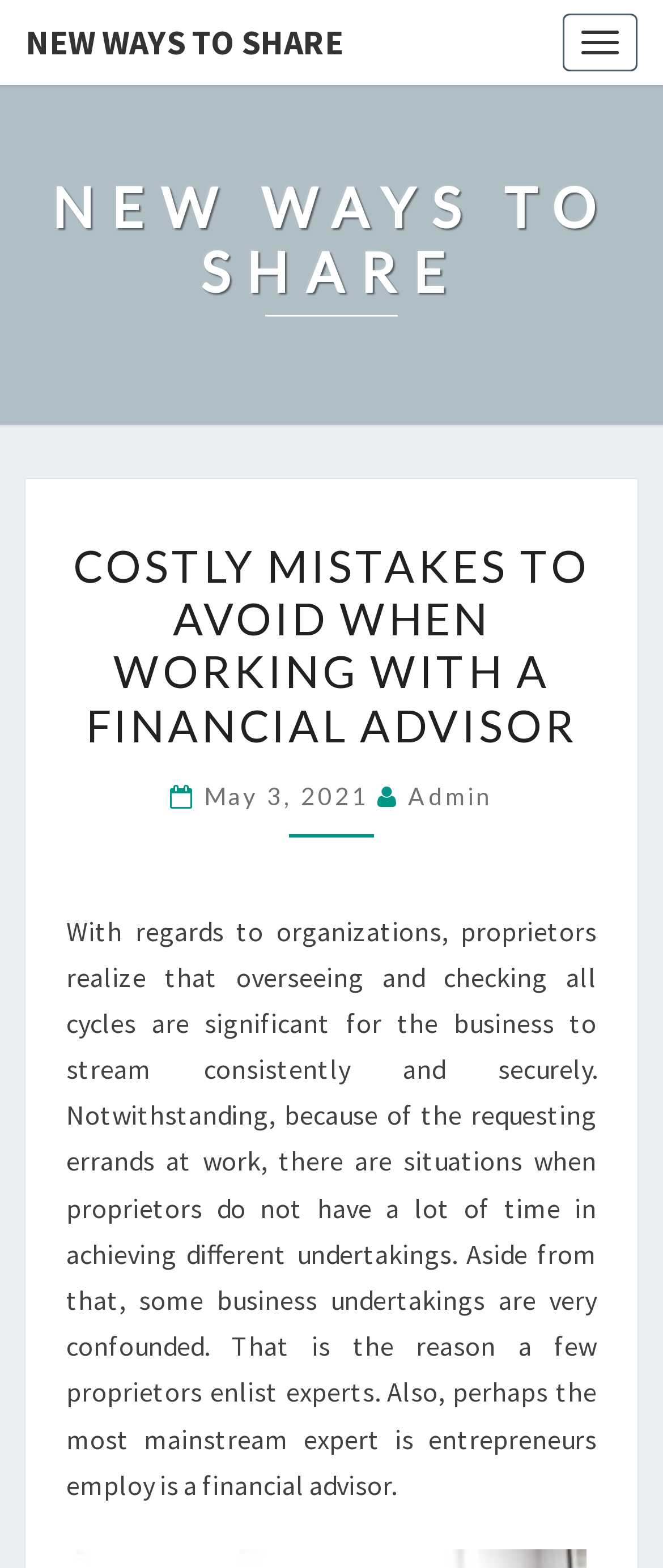Extract the bounding box of the UI element described as: "Toggle navigation".

[0.849, 0.009, 0.962, 0.046]